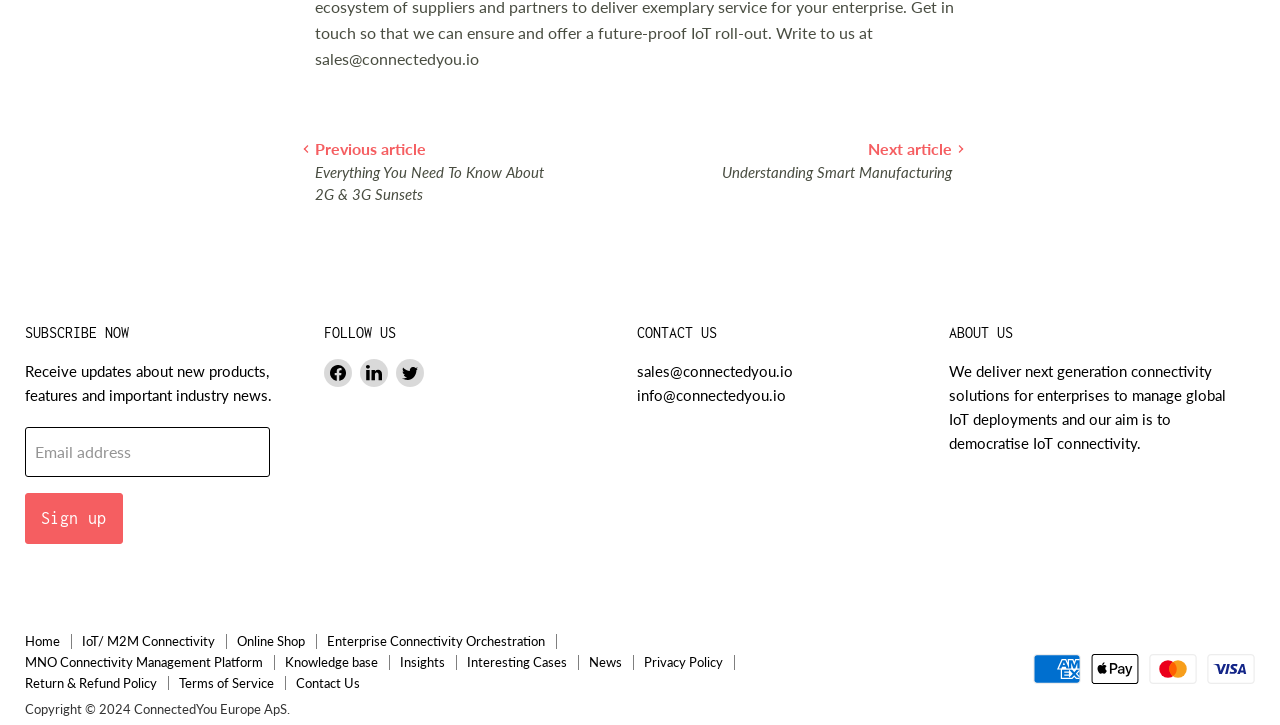Can you identify the bounding box coordinates of the clickable region needed to carry out this instruction: 'Sign up'? The coordinates should be four float numbers within the range of 0 to 1, stated as [left, top, right, bottom].

[0.02, 0.68, 0.096, 0.75]